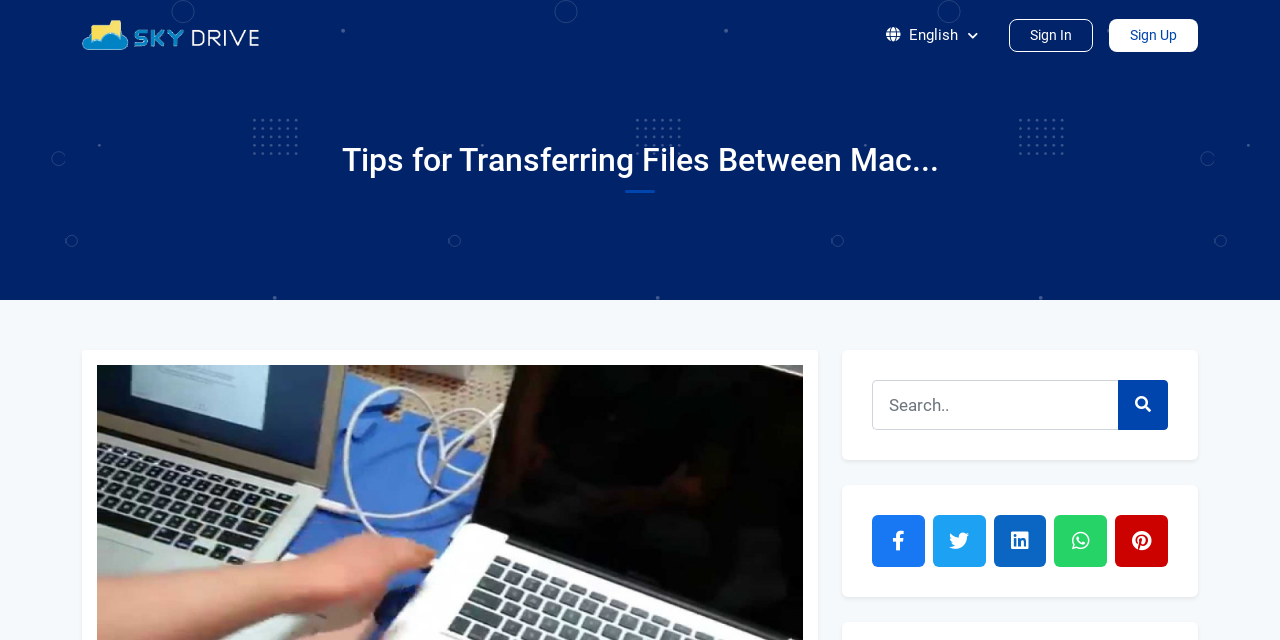What is the purpose of the textbox?
Based on the visual information, provide a detailed and comprehensive answer.

The textbox is located at the top right corner of the webpage, with a bounding box of [0.681, 0.594, 0.874, 0.672], and is required, indicating that it is used for searching purposes, likely to search for content within the website.